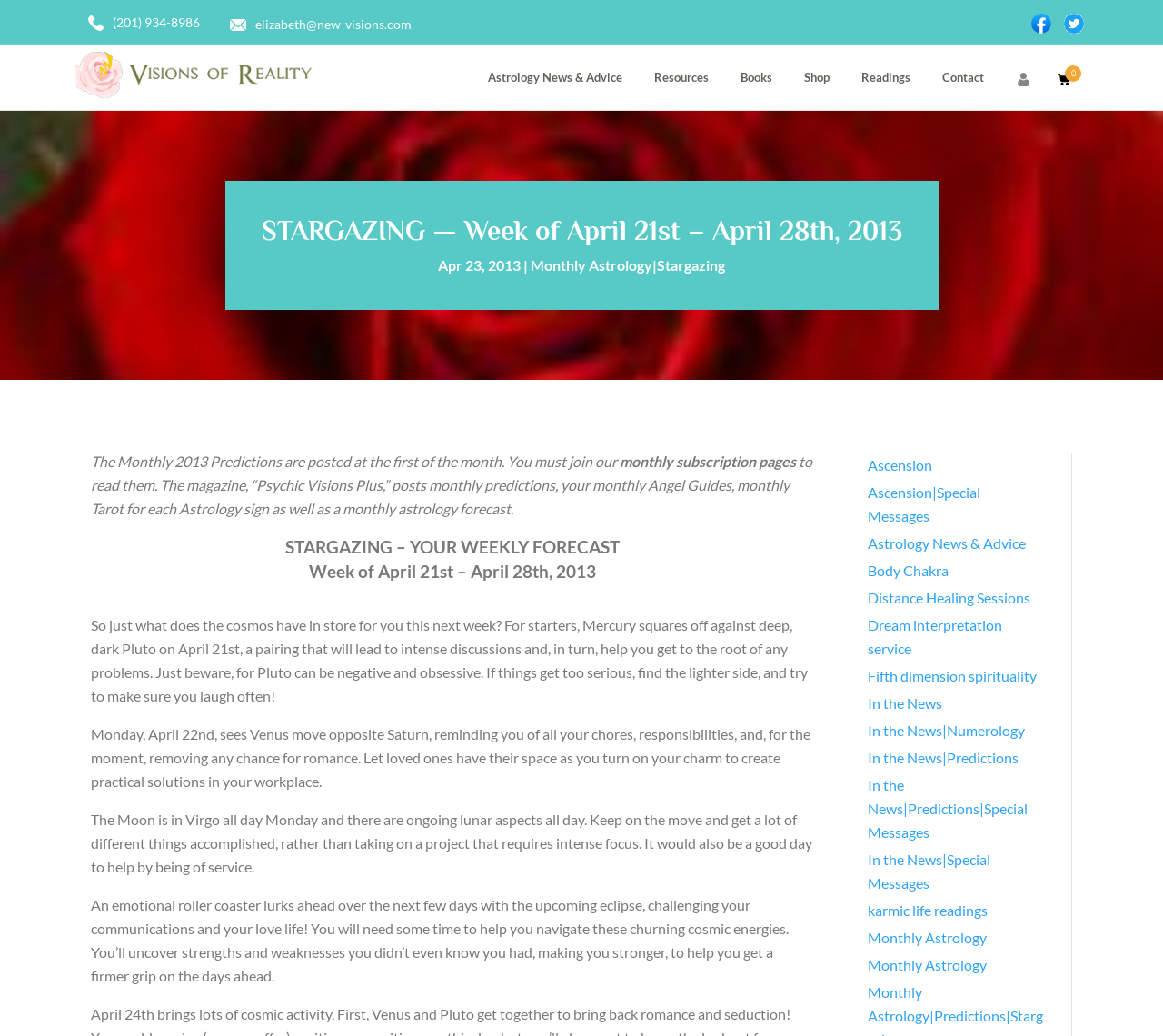Please find the bounding box coordinates of the element's region to be clicked to carry out this instruction: "Click on Facebook".

None